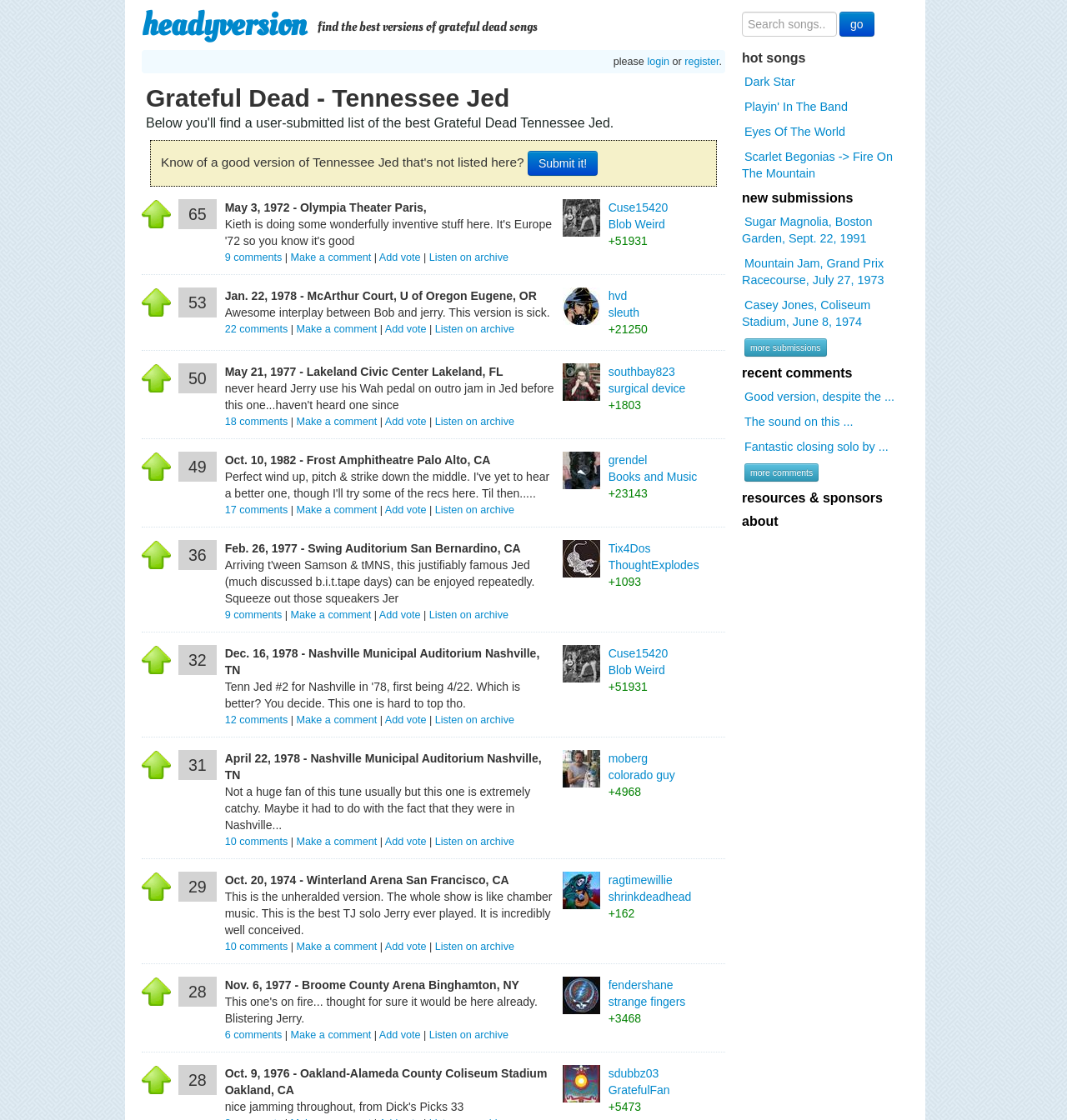What is the text of the first heading?
Using the visual information from the image, give a one-word or short-phrase answer.

Grateful Dead - Tennessee Jed